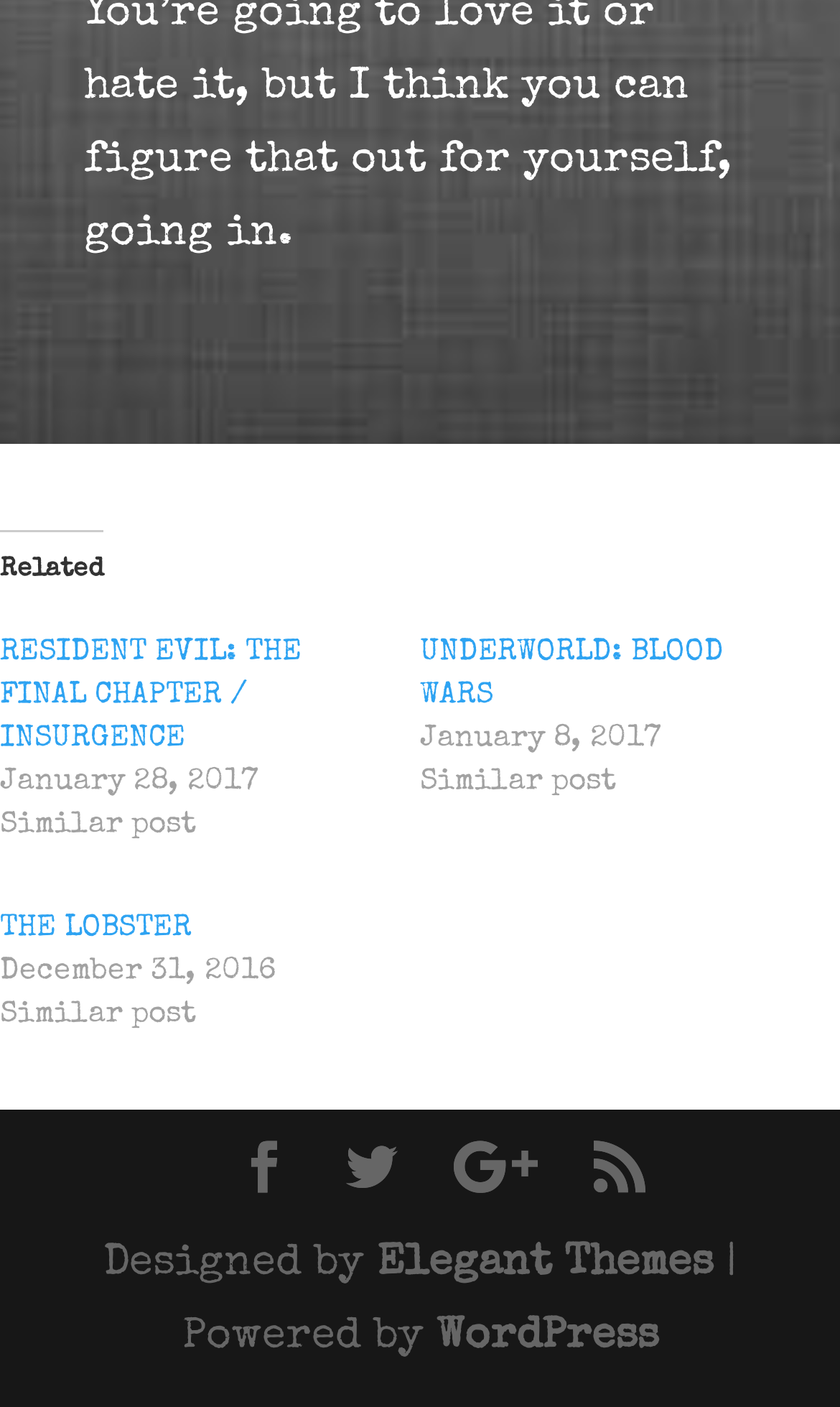Determine the bounding box coordinates of the target area to click to execute the following instruction: "Click on 'RESIDENT EVIL: THE FINAL CHAPTER / INSURGENCE'."

[0.0, 0.453, 0.359, 0.536]